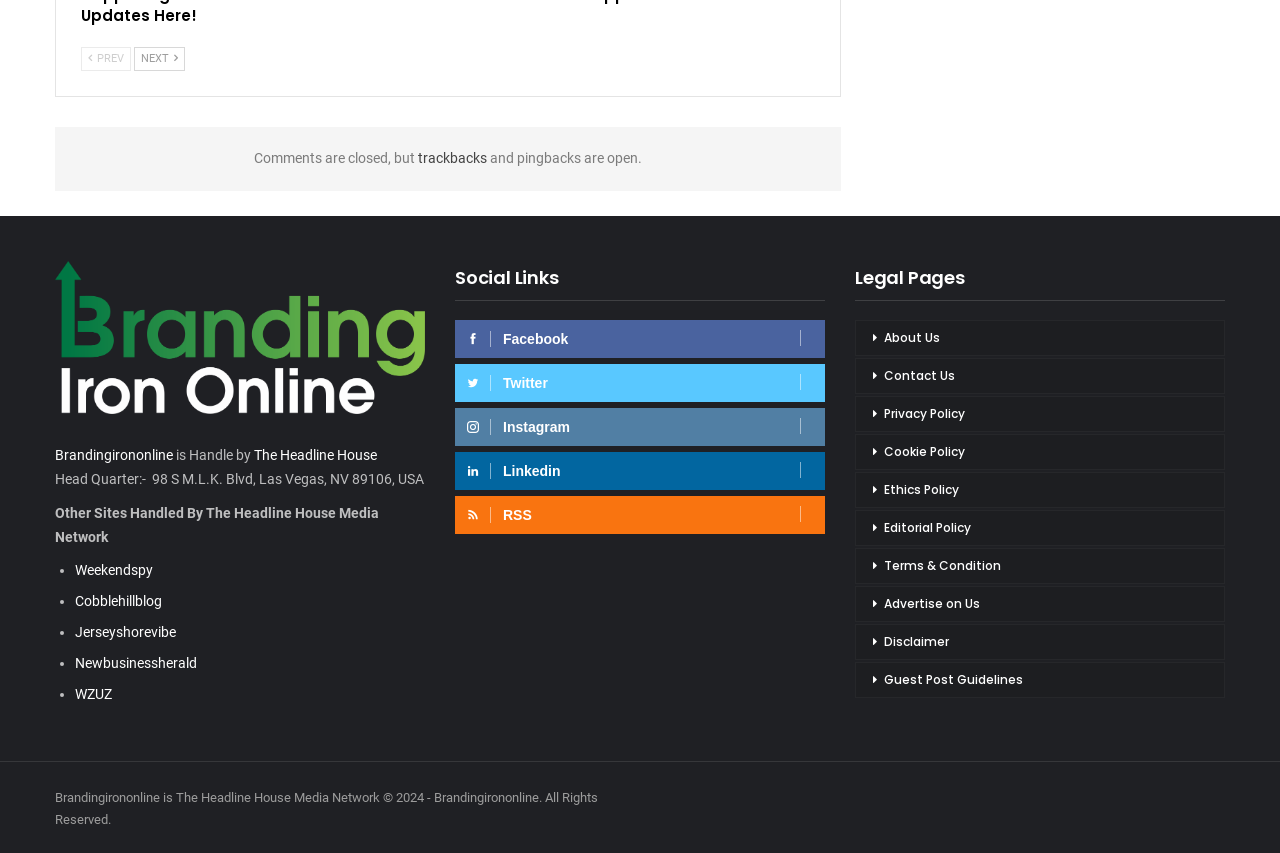Locate the bounding box of the UI element described by: "Weekendspy" in the given webpage screenshot.

[0.059, 0.659, 0.12, 0.678]